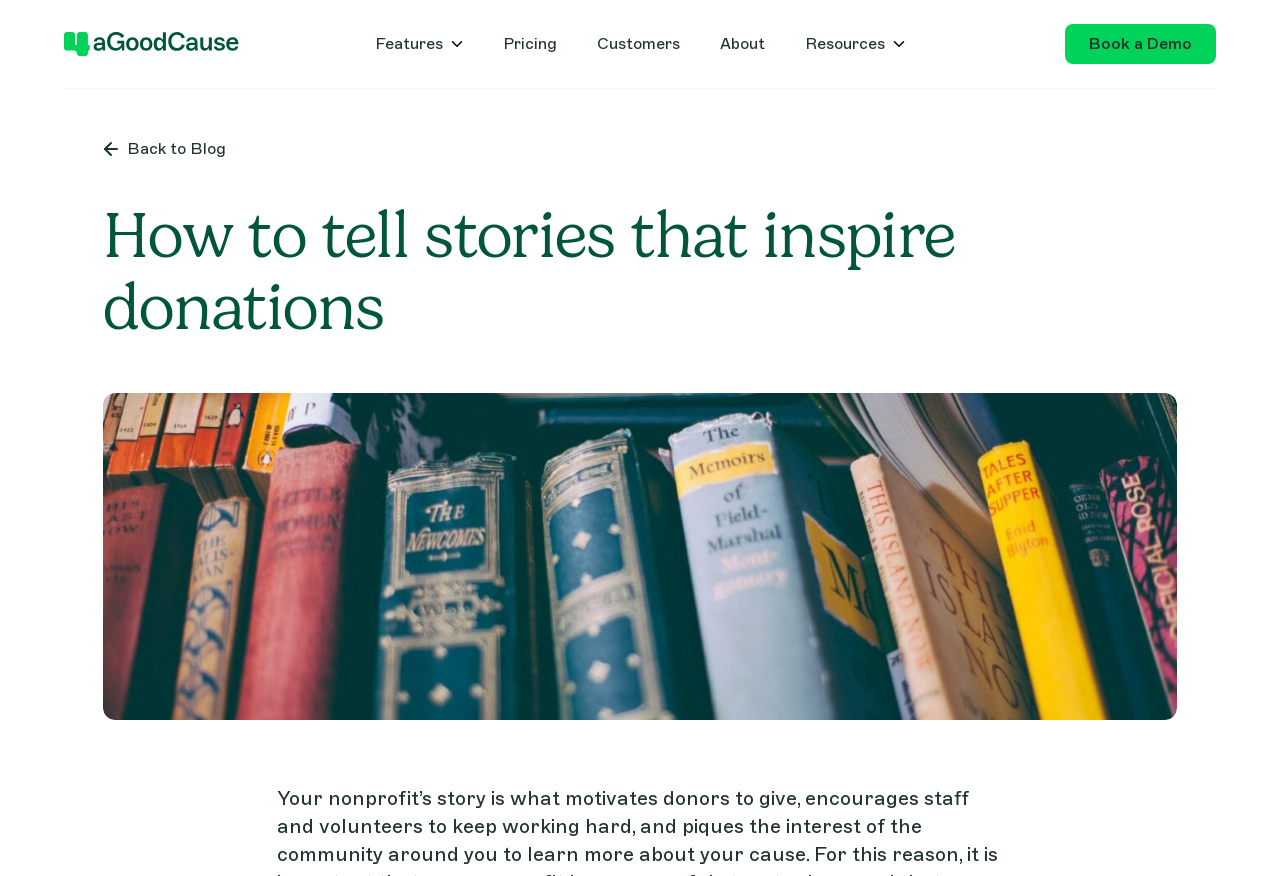Provide the bounding box coordinates of the HTML element this sentence describes: "Resources".

[0.629, 0.025, 0.707, 0.074]